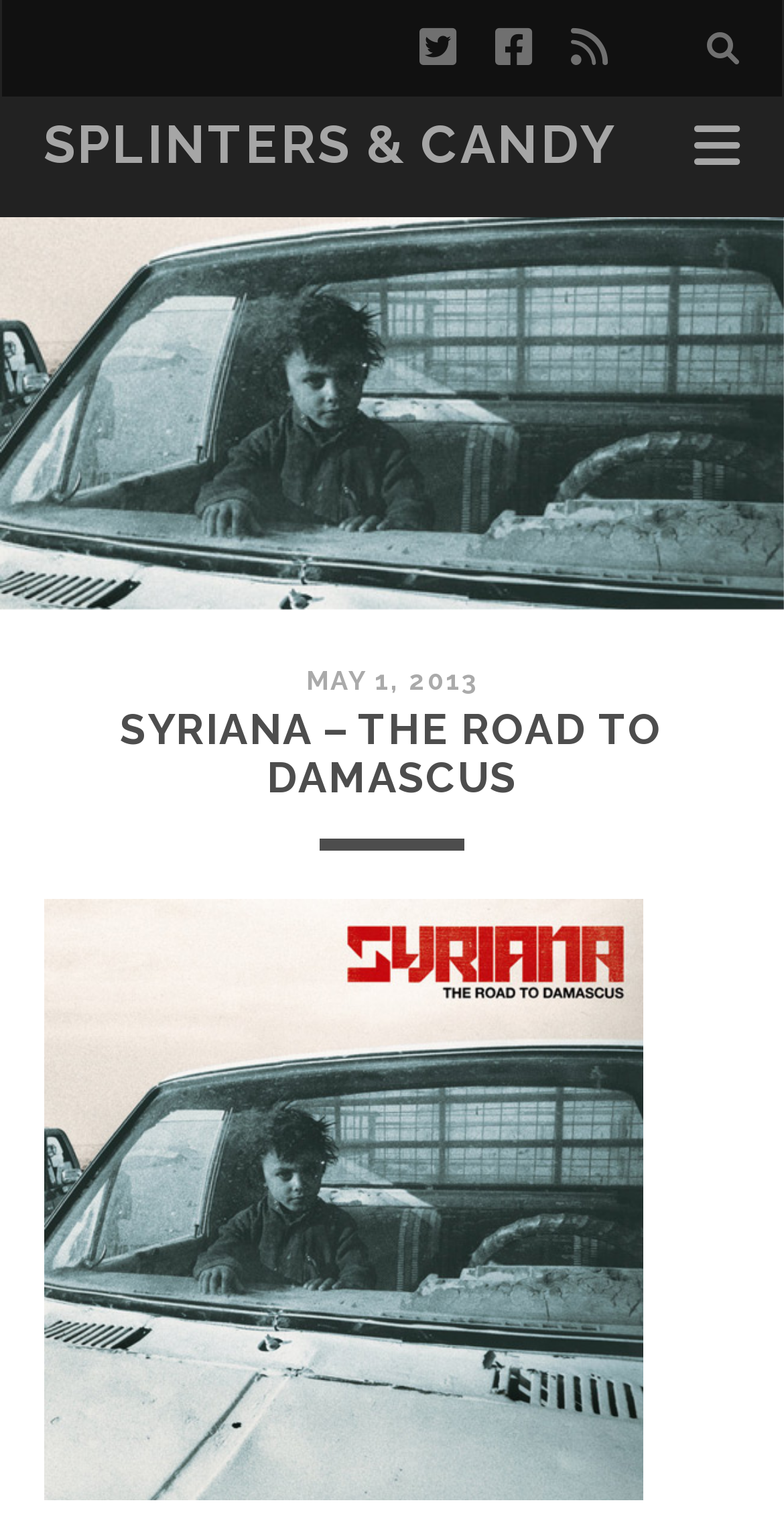Using floating point numbers between 0 and 1, provide the bounding box coordinates in the format (top-left x, top-left y, bottom-right x, bottom-right y). Locate the UI element described here: parent_node: Search for:

[0.871, 0.0, 0.973, 0.064]